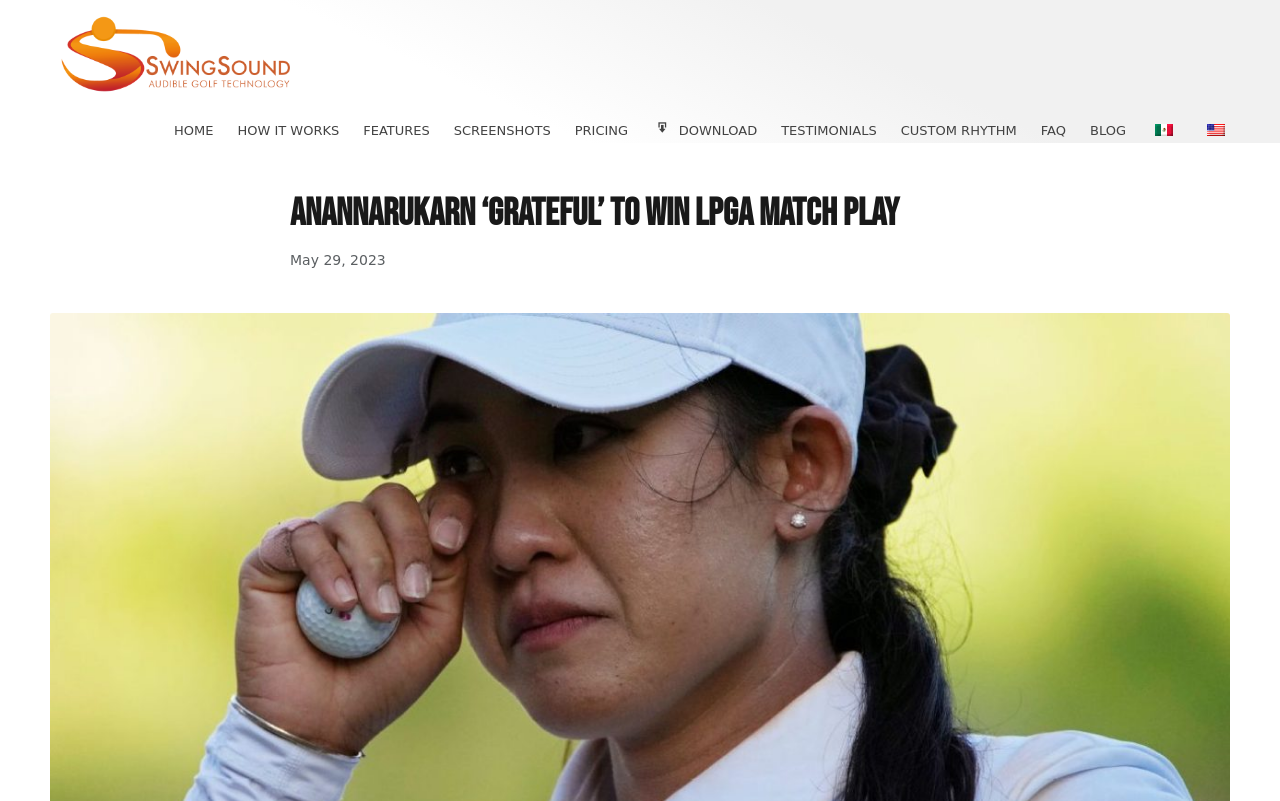Give a one-word or phrase response to the following question: What is the date mentioned on the webpage?

May 29, 2023